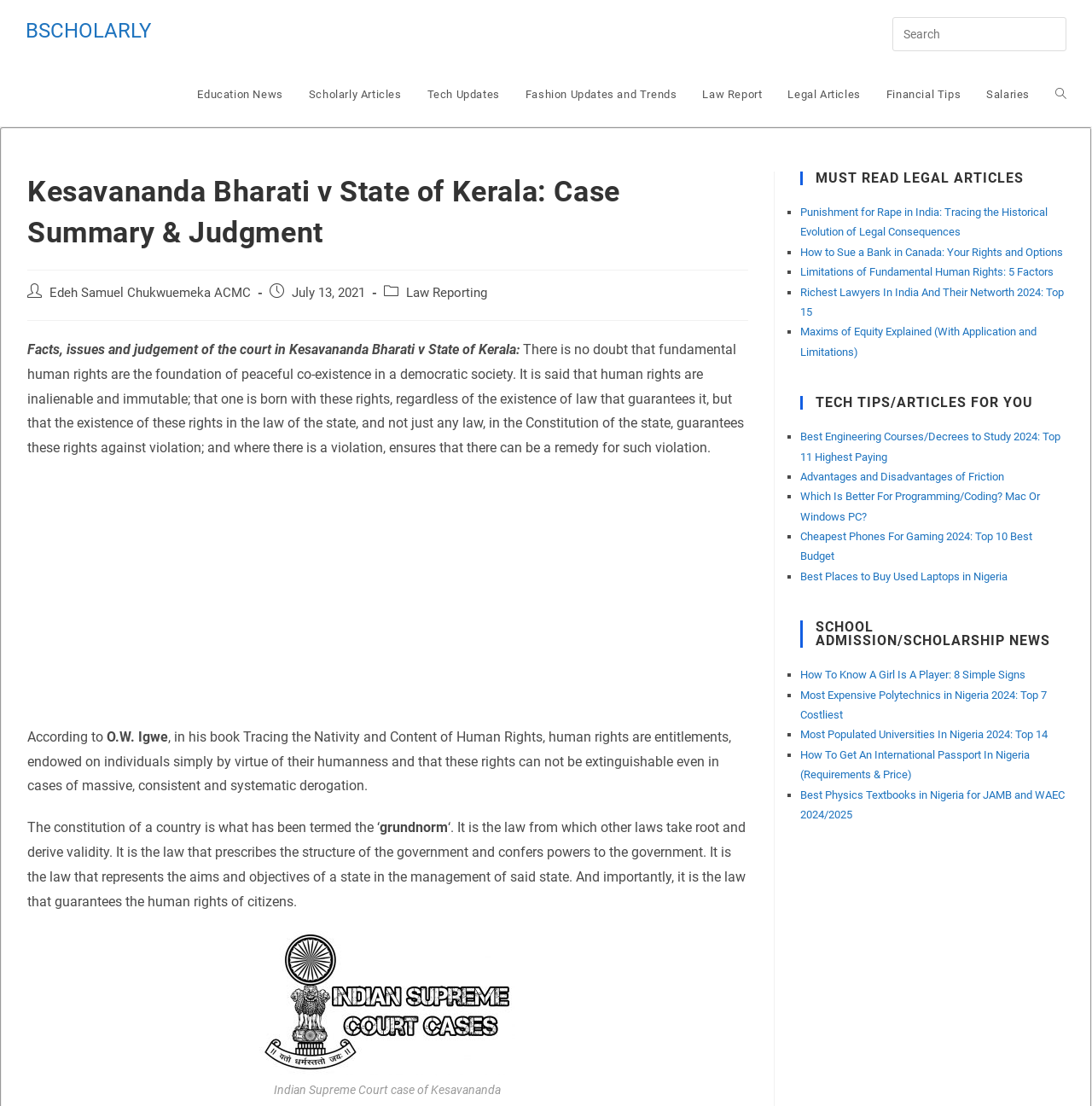Indicate the bounding box coordinates of the element that must be clicked to execute the instruction: "Read article about Punishment for Rape in India". The coordinates should be given as four float numbers between 0 and 1, i.e., [left, top, right, bottom].

[0.732, 0.186, 0.959, 0.216]